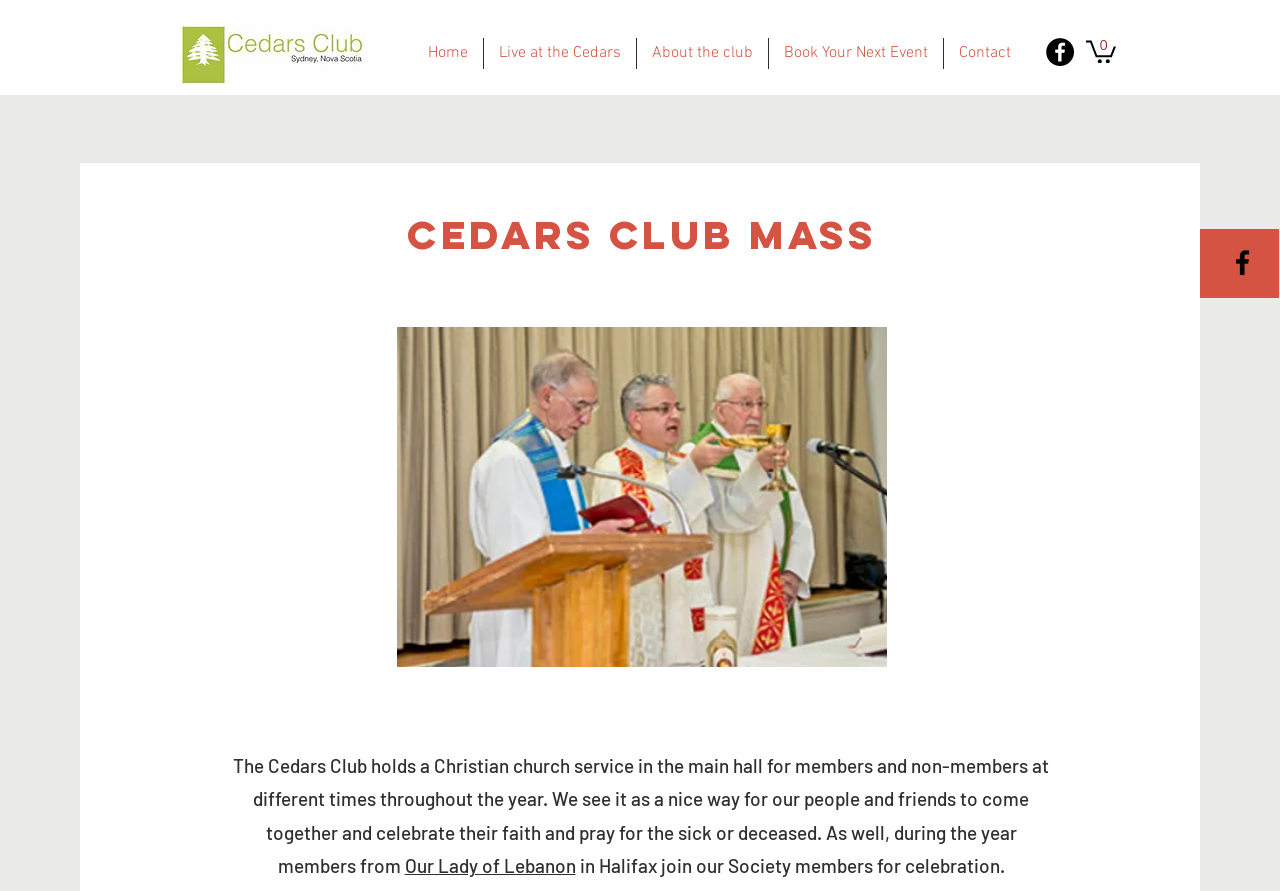Kindly determine the bounding box coordinates for the area that needs to be clicked to execute this instruction: "Check the recent comments".

None